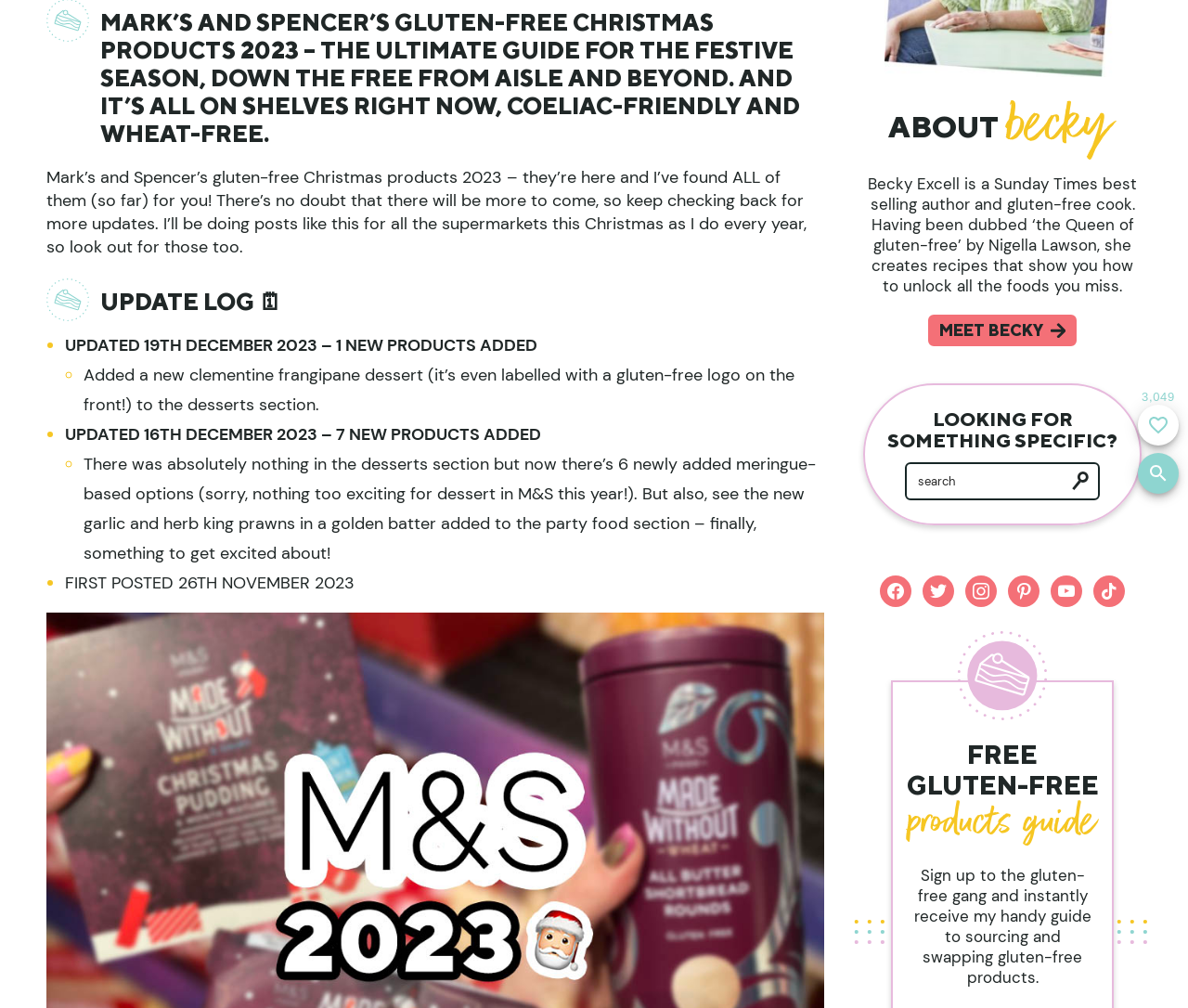Predict the bounding box of the UI element based on this description: "Open search panel".

[0.958, 0.449, 0.992, 0.49]